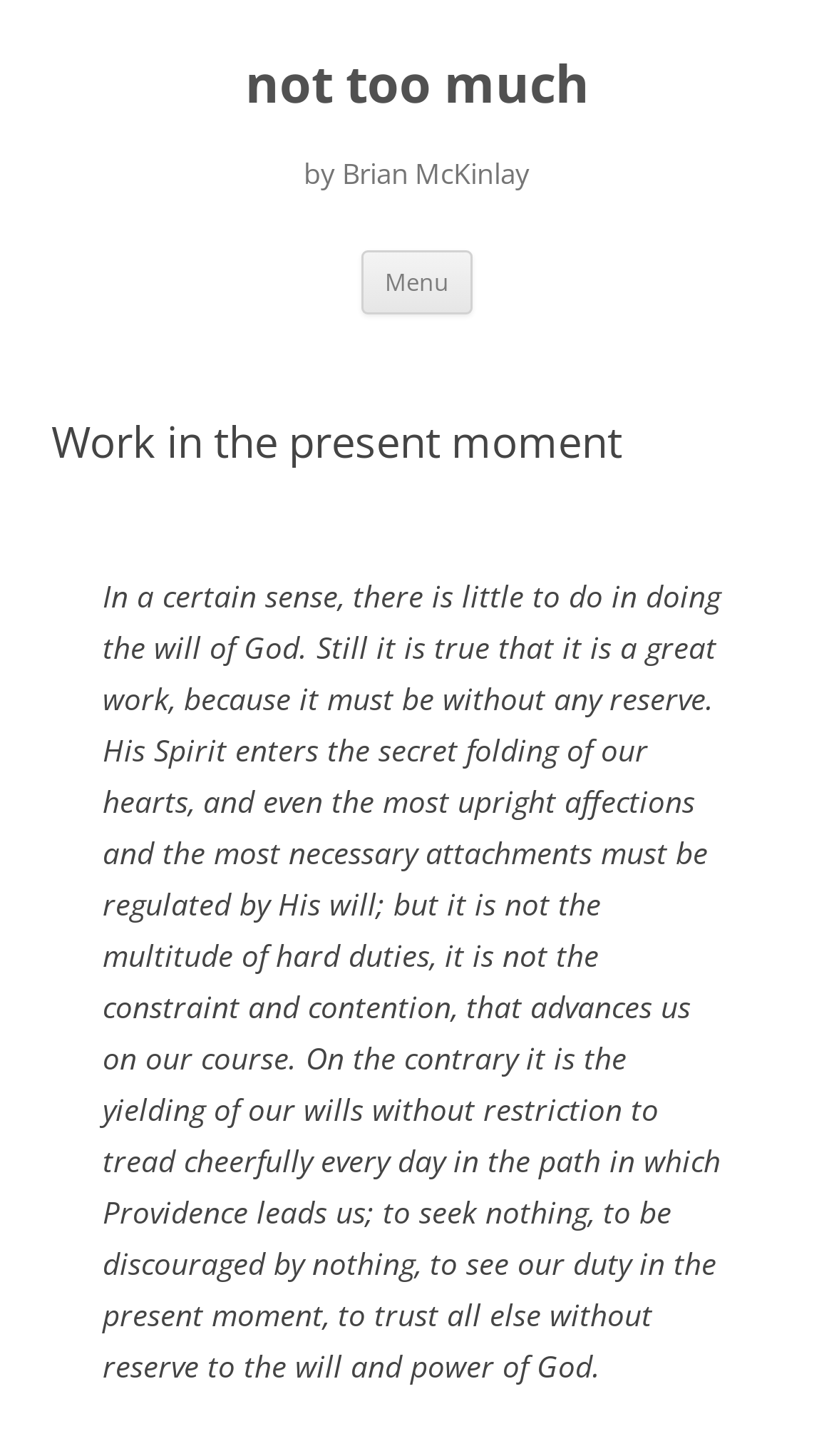Extract the bounding box for the UI element that matches this description: "Menu".

[0.433, 0.172, 0.567, 0.215]